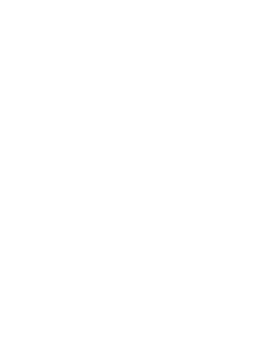Explain the details of the image you are viewing.

The image features a sleek, modern design that effectively complements the professional tone of the surrounding content. It is situated strategically within a section titled "FROM OUR CLIENTS," showcasing a testimonial about the exemplary service provided by a digital marketing agency specializing in SEO for law firms. The accompanying text gives voice to the client’s appreciation, highlighting the knowledge, professionalism, and responsiveness of the team. This visual layout aims to enhance the credibility and appeal of the firm by emphasizing their client’s positive experience, further encouraging potential clients to engage with their services.